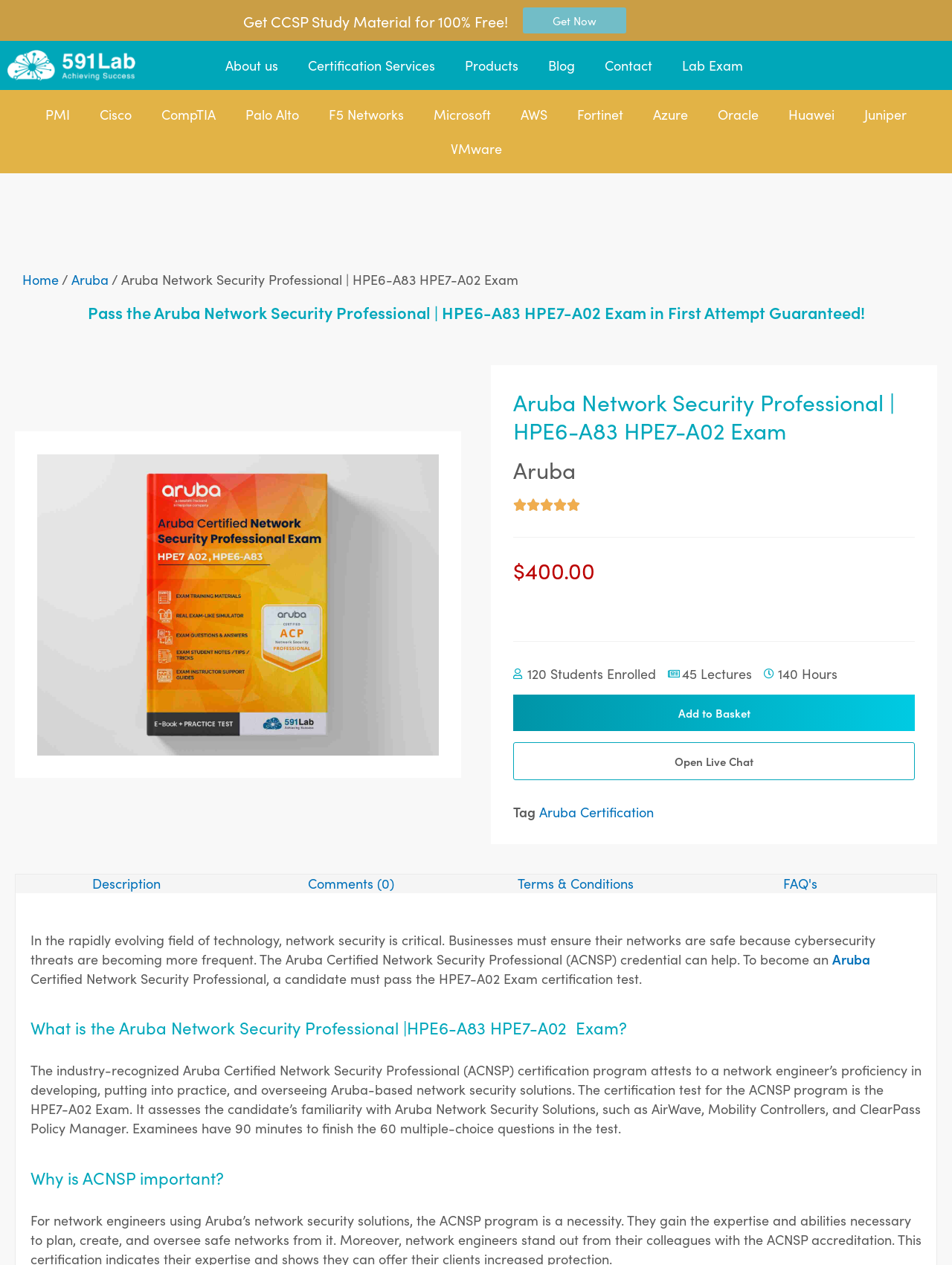What is the certification test for the ACNSP program?
Based on the image, answer the question with a single word or brief phrase.

HPE7-A02 Exam